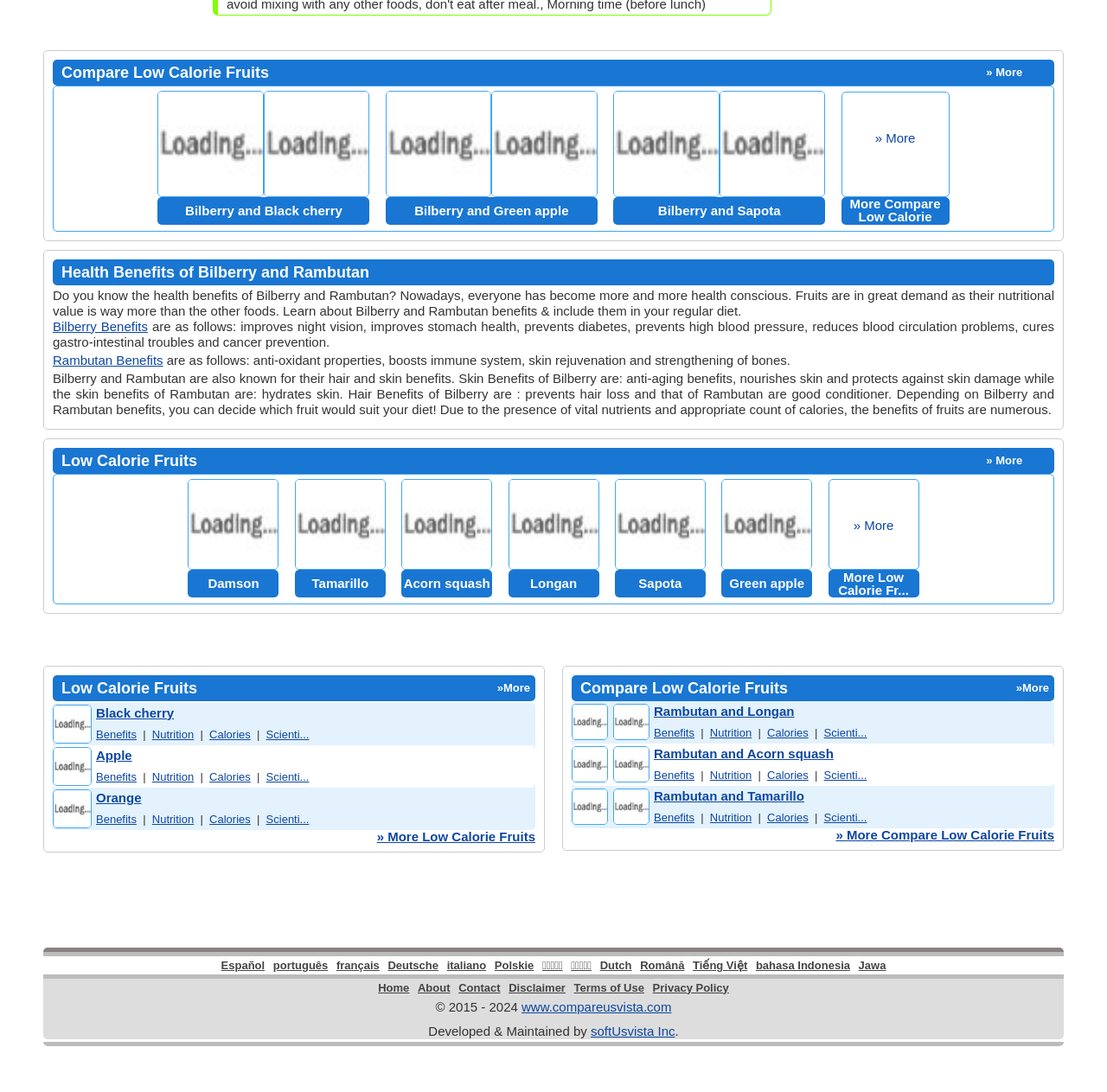Please mark the clickable region by giving the bounding box coordinates needed to complete this instruction: "Enter your name".

None